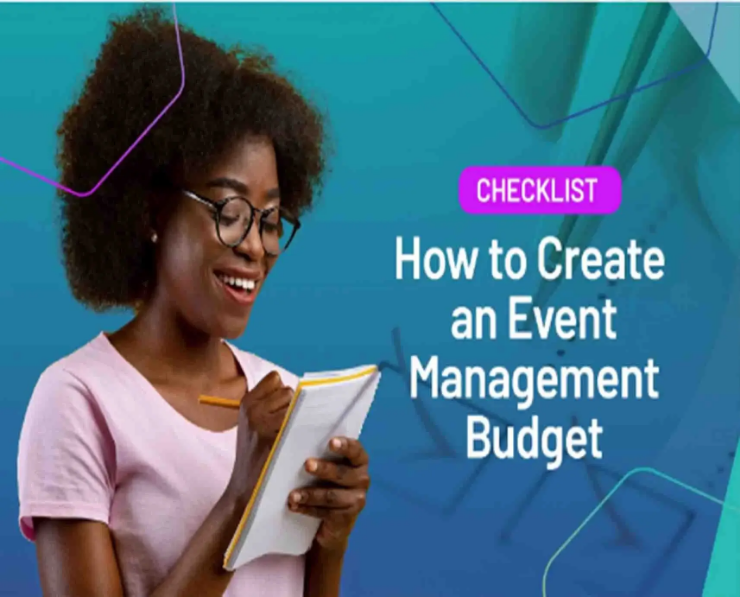What is the dominant color of the background?
Carefully analyze the image and provide a detailed answer to the question.

The caption describes the background as a gradient of teal, which suggests that teal is the primary color of the background, although it may blend with other colors.